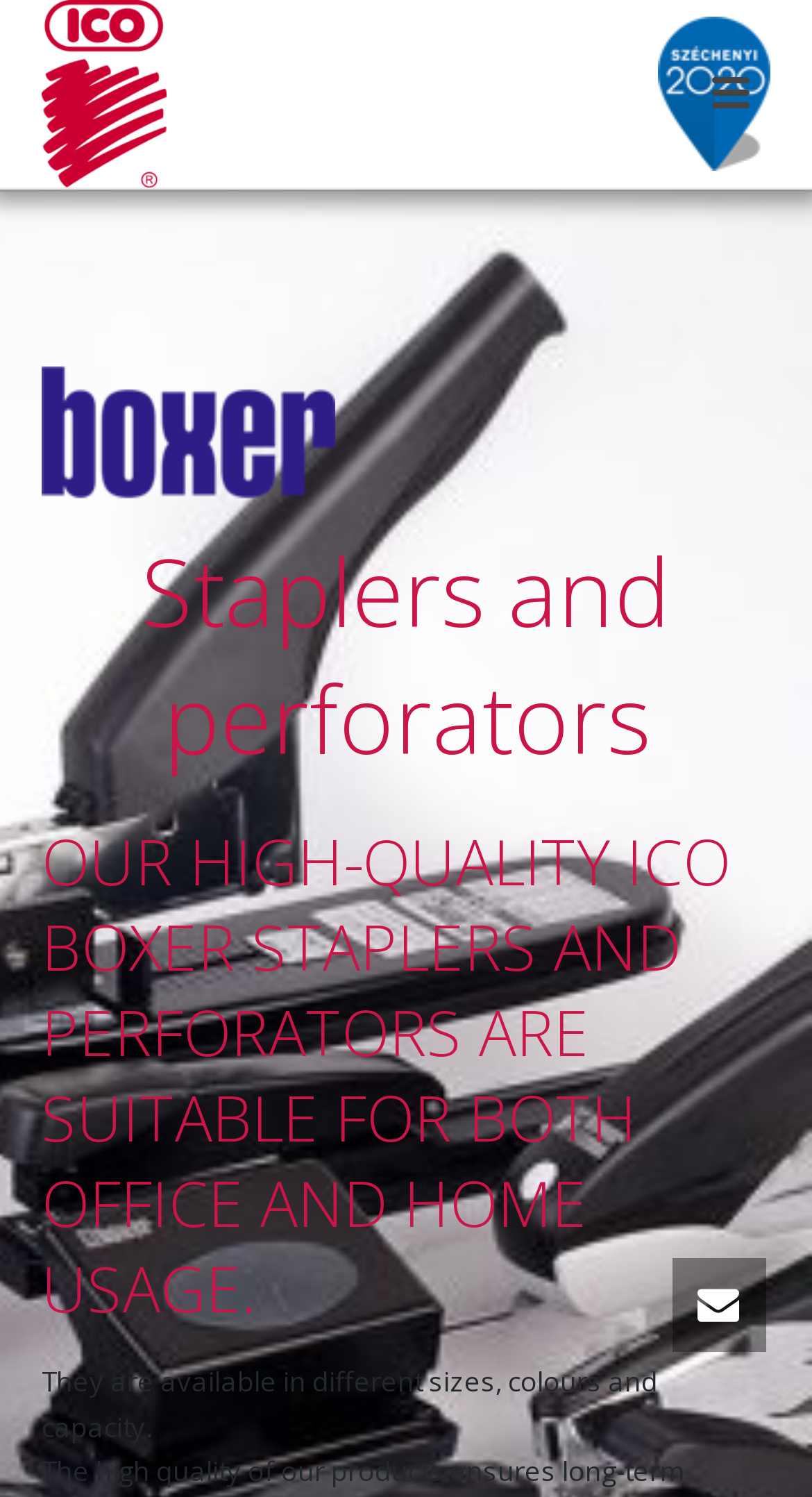What is the product category shown on the webpage?
Provide a short answer using one word or a brief phrase based on the image.

Staplers and perforators